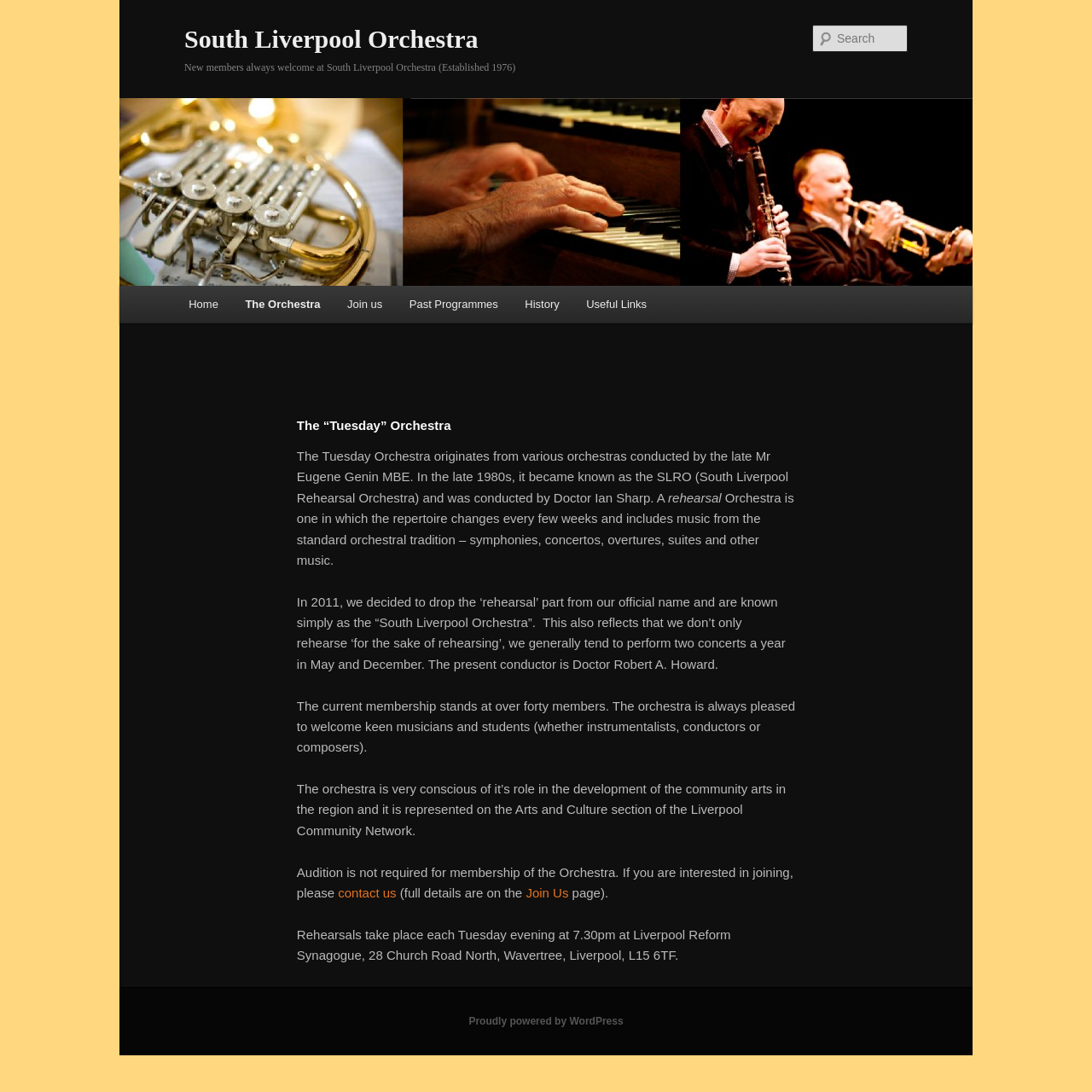Create a detailed narrative of the webpage’s visual and textual elements.

The webpage is about the South Liverpool Orchestra, a community orchestra established in 1976. At the top of the page, there is a heading that welcomes new members, and a link to the orchestra's name is placed beside it. Below this, there is a search bar with a "Search" button and a text box. 

On the left side of the page, there is a main menu with links to different sections, including "Home", "The Orchestra", "Join us", "Past Programmes", "History", and "Useful Links". 

The main content of the page is an article about the orchestra's history and purpose. The article is divided into several paragraphs, which describe the orchestra's origins, its repertoire, and its performances. The text also mentions that the orchestra is open to new members and provides information about rehearsals and how to join. There are two links within the article, one to "contact us" and another to "Join Us". 

At the bottom of the page, there is a footer section with a link to the website's platform, WordPress.